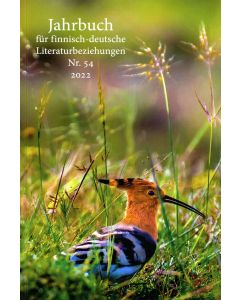Thoroughly describe everything you see in the image.

This image showcases the cover of the "Jahrbuch für finnisch-deutsche Literaturbeziehungen," specifically issue number 54 from the year 2022. The cover art features a vibrant and detailed illustration of a bird, likely a Hoopoe, perched amidst lush green grasses and wildflowers. The title is prominently displayed at the top in a classic font, emphasizing the scholarly nature of the publication. The overall composition blends the natural beauty of the bird with the greenery, symbolizing the connections explored within the journal regarding Finnish-German literary relationships. The rich colors and engaging image draw readers into the thematic content of this literary yearbook.